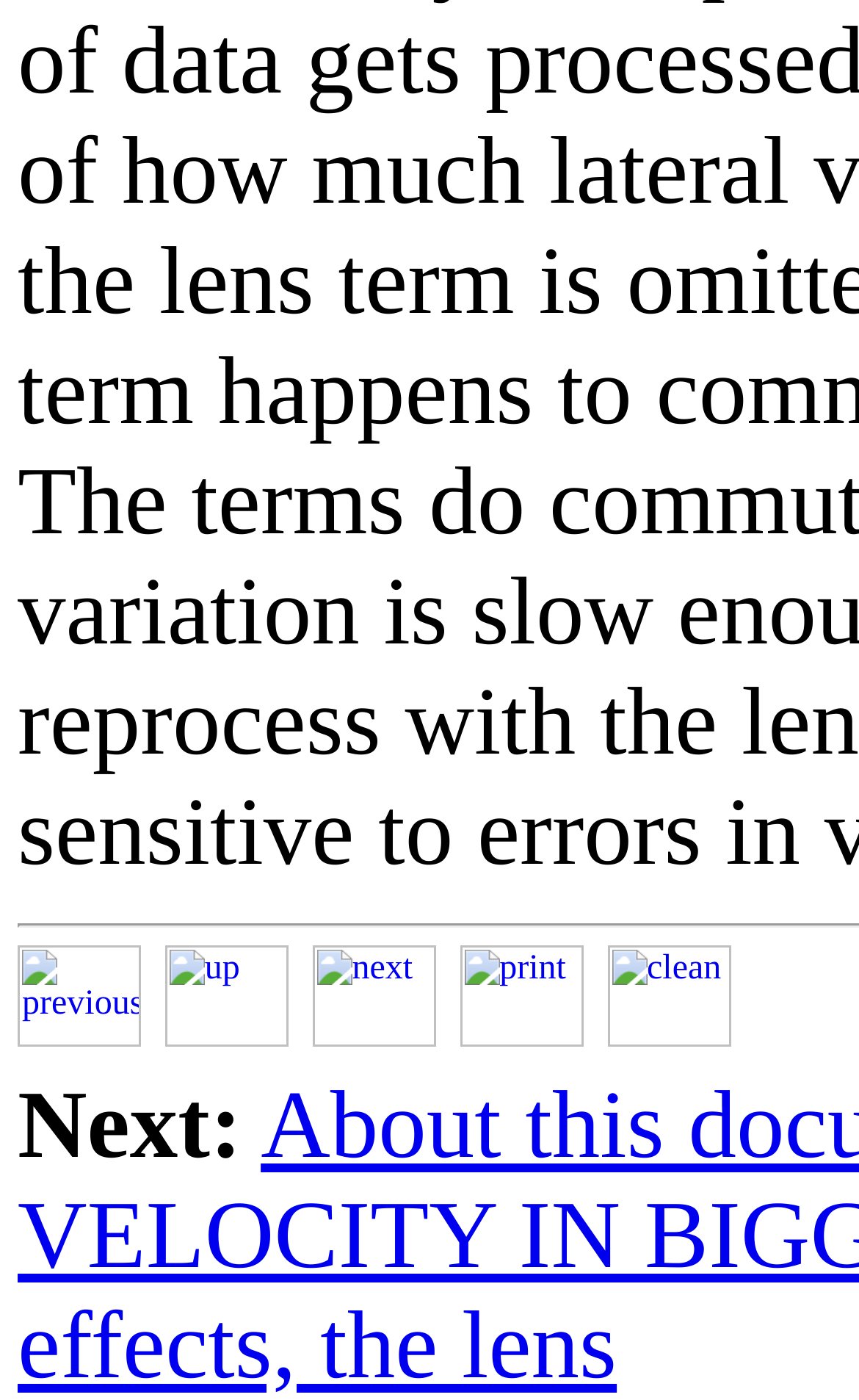Use a single word or phrase to answer the following:
What is the first navigation link?

previous